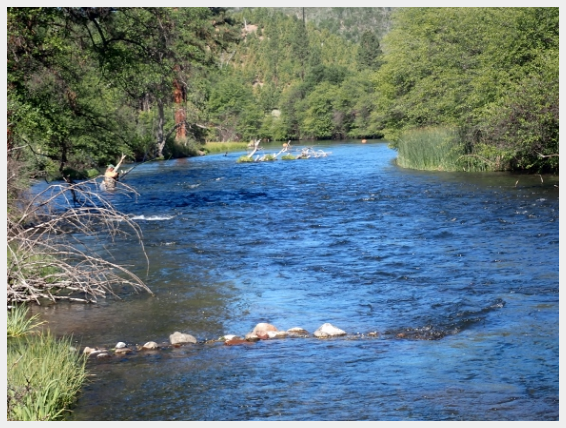What effect does the sunlight have on the water?
We need a detailed and meticulous answer to the question.

The dappled sunlight creates a shimmering effect on the water's surface, which adds to the peaceful and serene ambiance of the scene. The sunlight is likely to be filtering through the trees, creating a dappled pattern on the water, and this is what creates the shimmering effect.